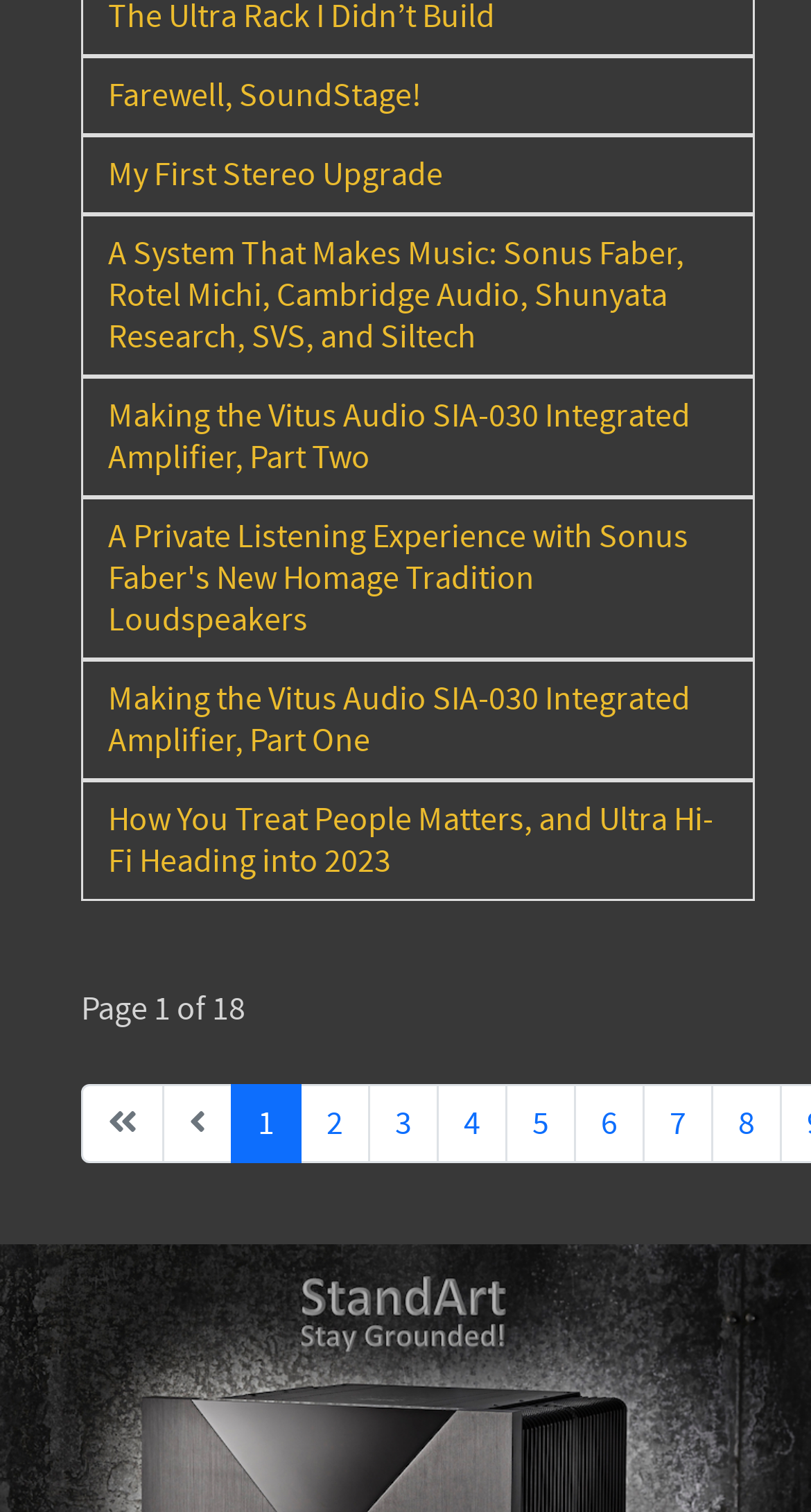How many links are on the webpage?
Please provide a detailed answer to the question.

I counted the number of link elements on the webpage, and there are 8 links with different texts, starting from 'Farewell, SoundStage!' to 'How You Treat People Matters, and Ultra Hi-Fi Heading into 2023'.